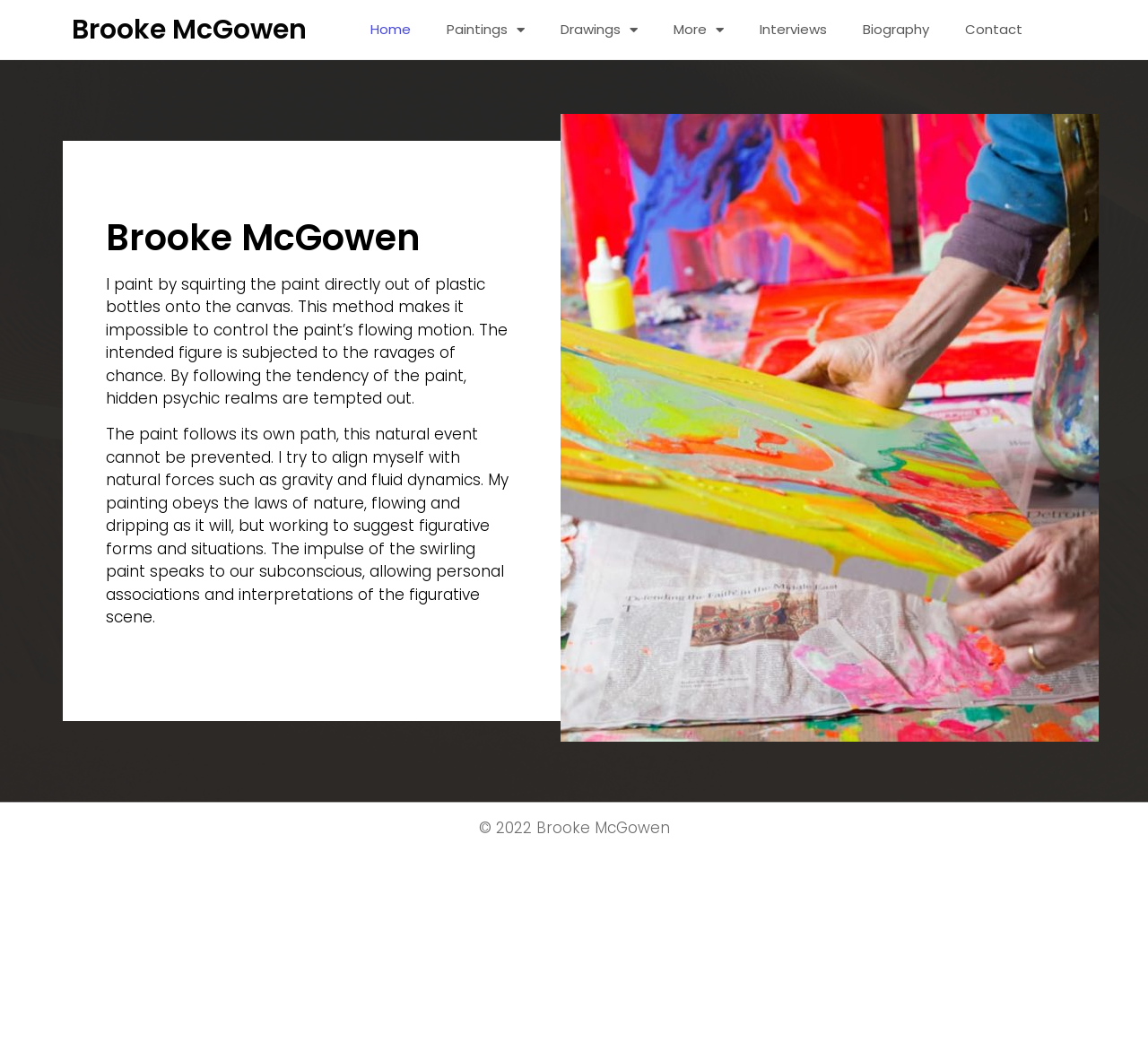Could you find the bounding box coordinates of the clickable area to complete this instruction: "Explore the Drawings section"?

[0.473, 0.009, 0.571, 0.048]